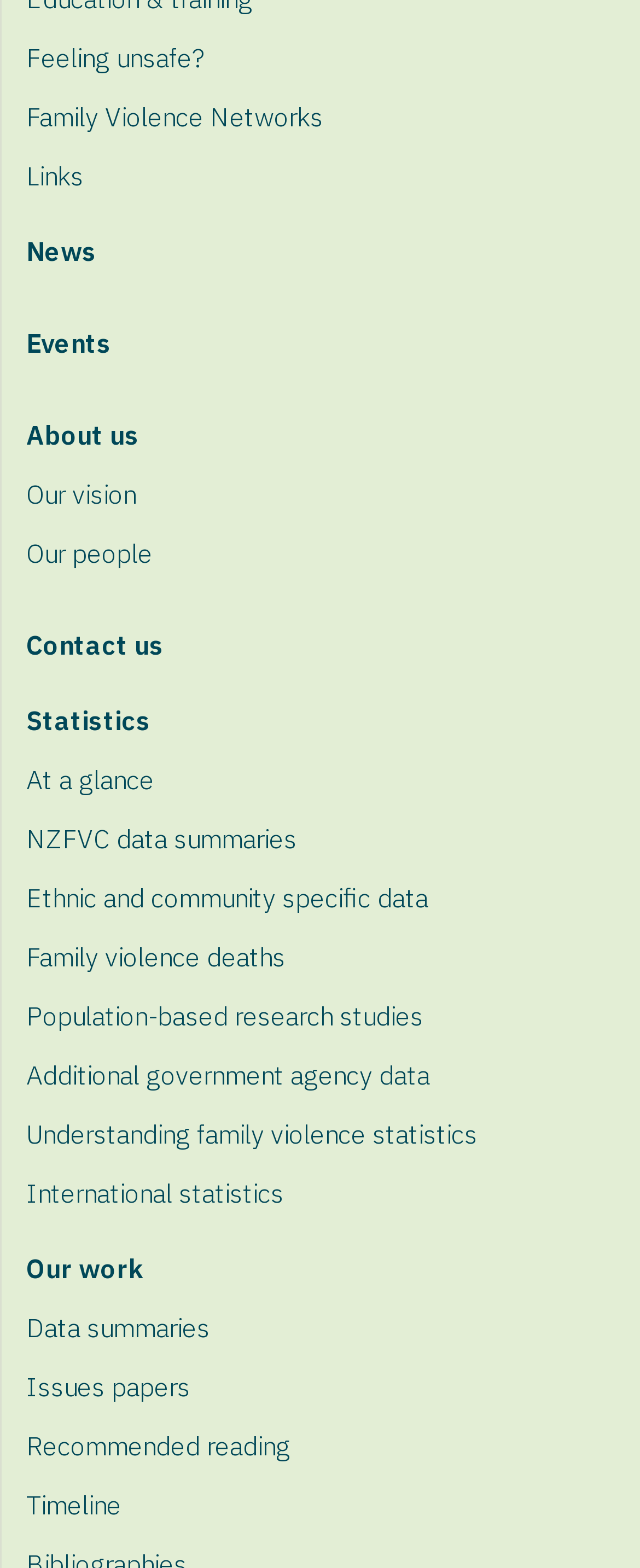Answer the question using only a single word or phrase: 
What is the first link on the webpage?

Feeling unsafe?